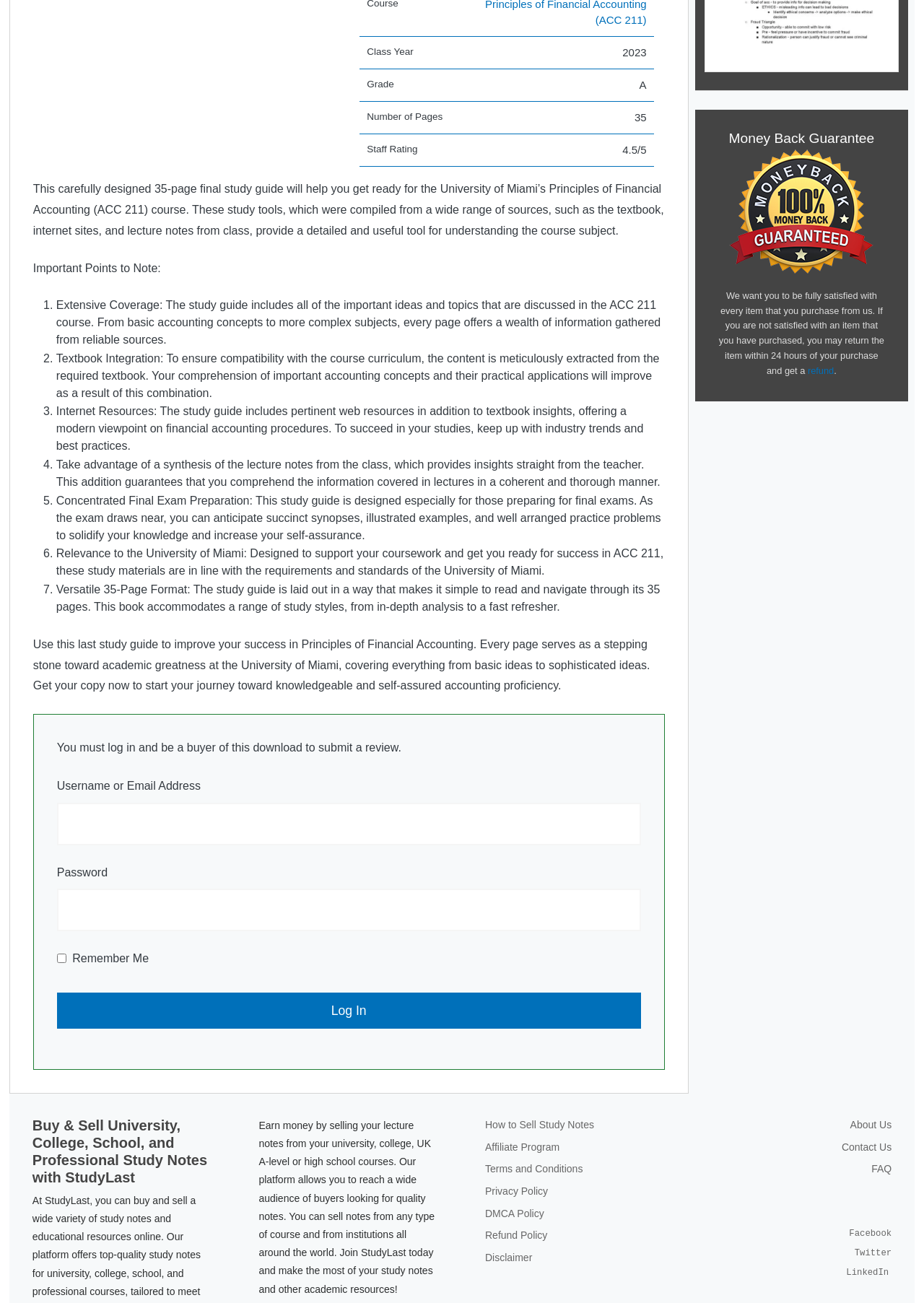Please find the bounding box for the following UI element description. Provide the coordinates in (top-left x, top-left y, bottom-right x, bottom-right y) format, with values between 0 and 1: How to Sell Study Notes

[0.525, 0.857, 0.643, 0.87]